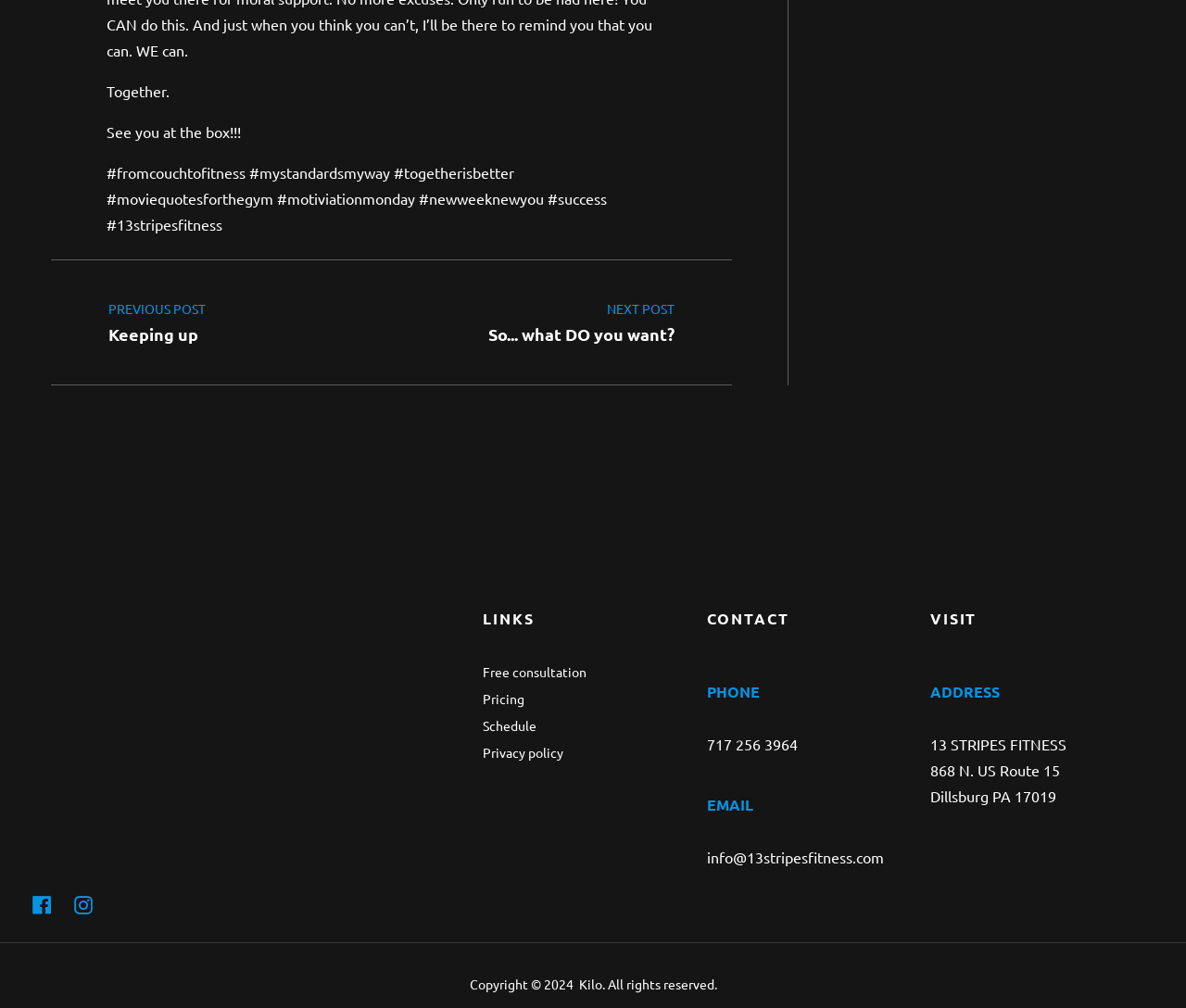Find the bounding box coordinates of the element to click in order to complete this instruction: "Visit 13 STRIPES FITNESS 868 N. US Route 15 Dillsburg PA 17019". The bounding box coordinates must be four float numbers between 0 and 1, denoted as [left, top, right, bottom].

[0.784, 0.725, 0.973, 0.802]